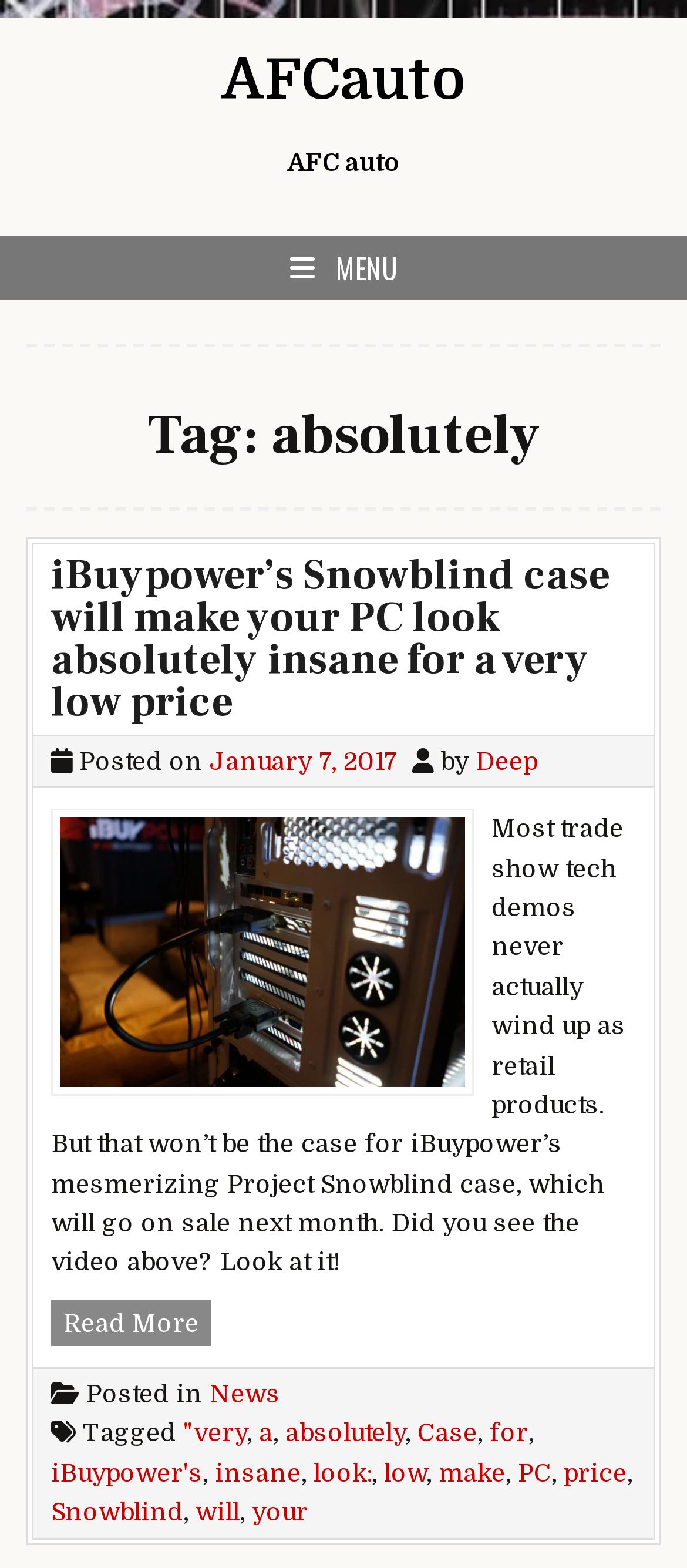What is the category of the article?
Provide an in-depth answer to the question, covering all aspects.

The category of the article can be found in the link element with the text 'News'. This element is a child of the footer element and has a bounding box with coordinates [0.305, 0.88, 0.408, 0.898].